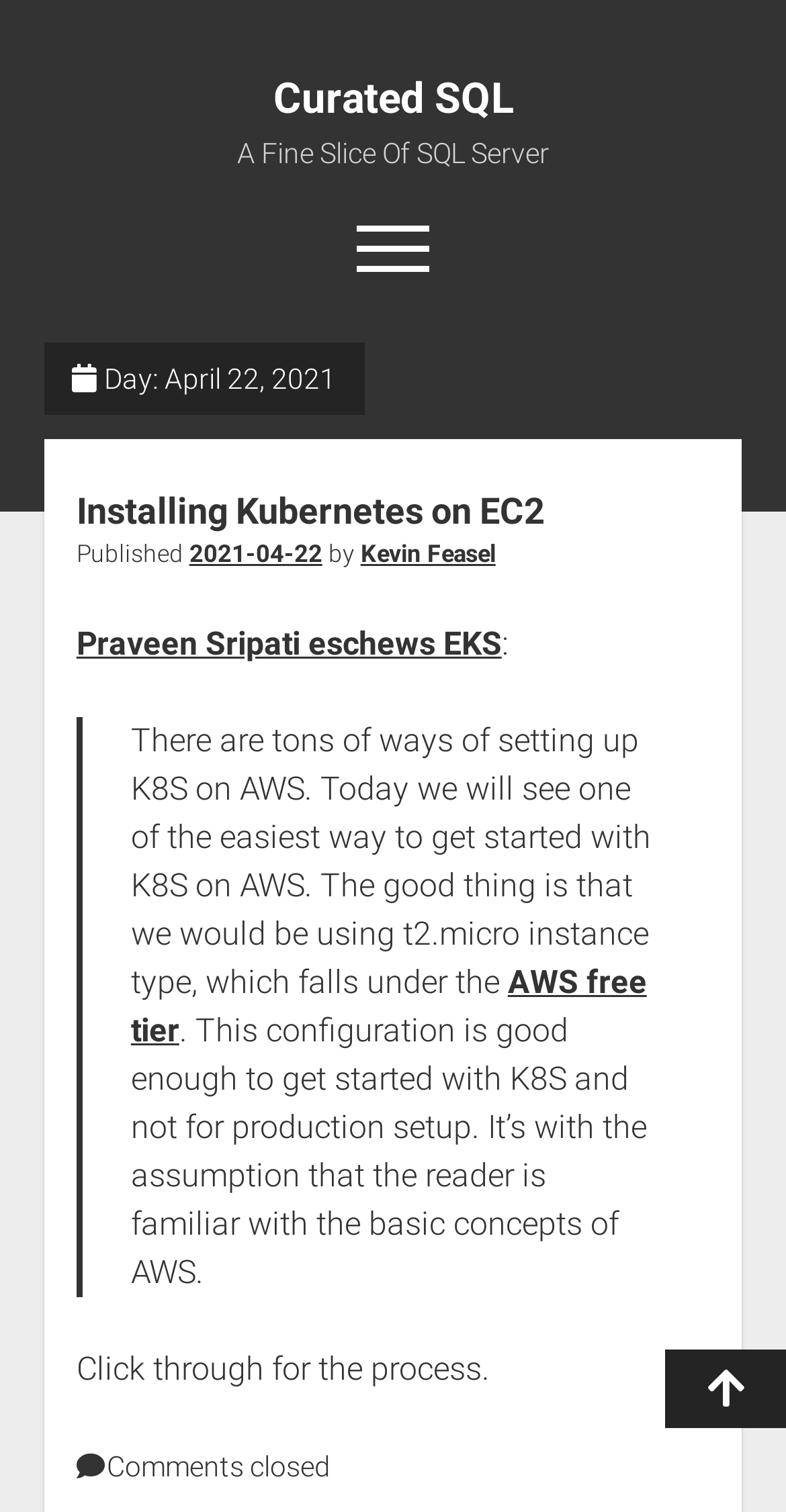What is the topic of the article?
Answer the question with detailed information derived from the image.

I found the answer by looking at the heading 'Day: April 22, 2021' and then finding the link 'Installing Kubernetes on EC2' which is a subheading.